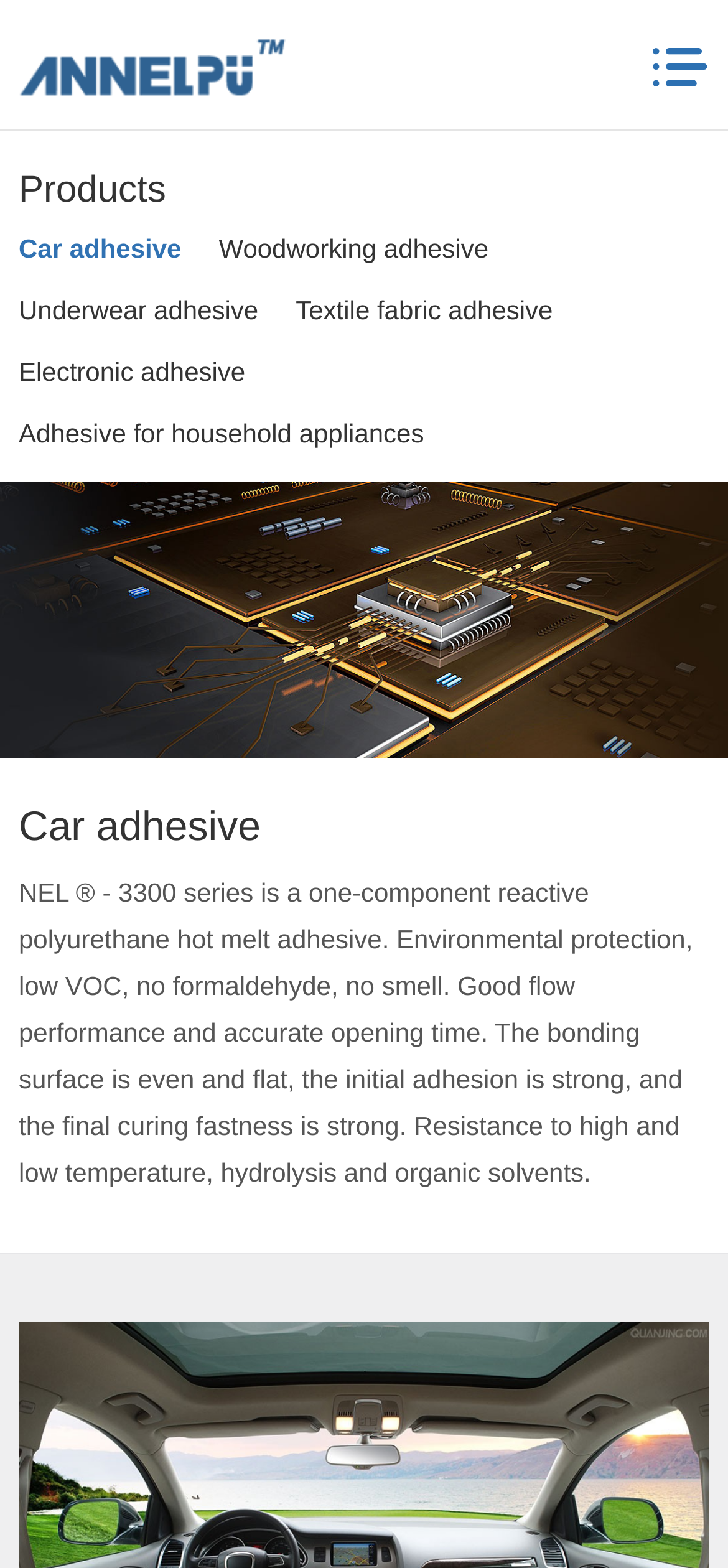What is the category of 'Car adhesive'?
Utilize the information in the image to give a detailed answer to the question.

I found that 'Car adhesive' is listed under the 'Products' heading, which suggests that it is a product category.